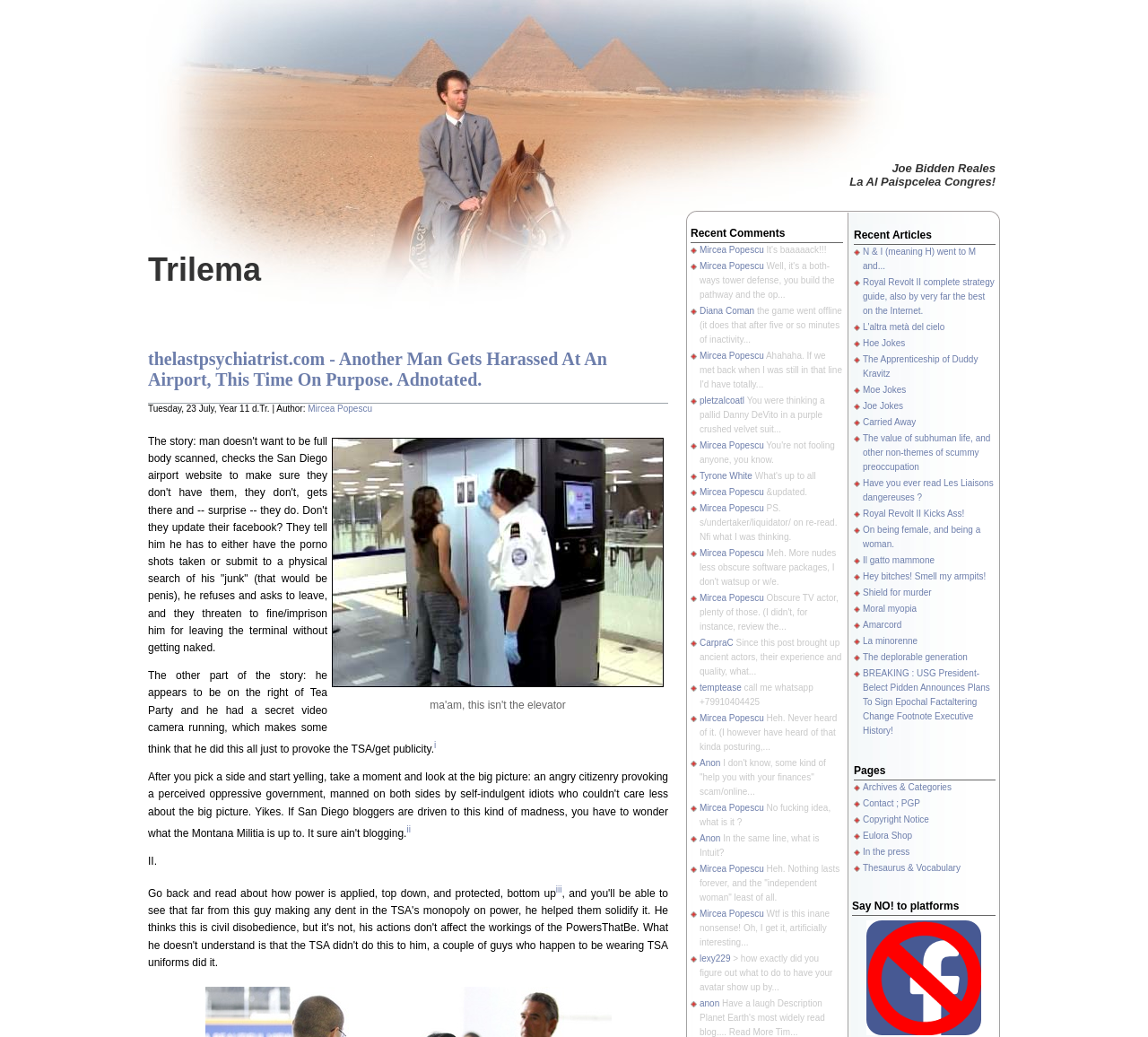Please give a succinct answer using a single word or phrase:
What is the topic of the article?

Airport security